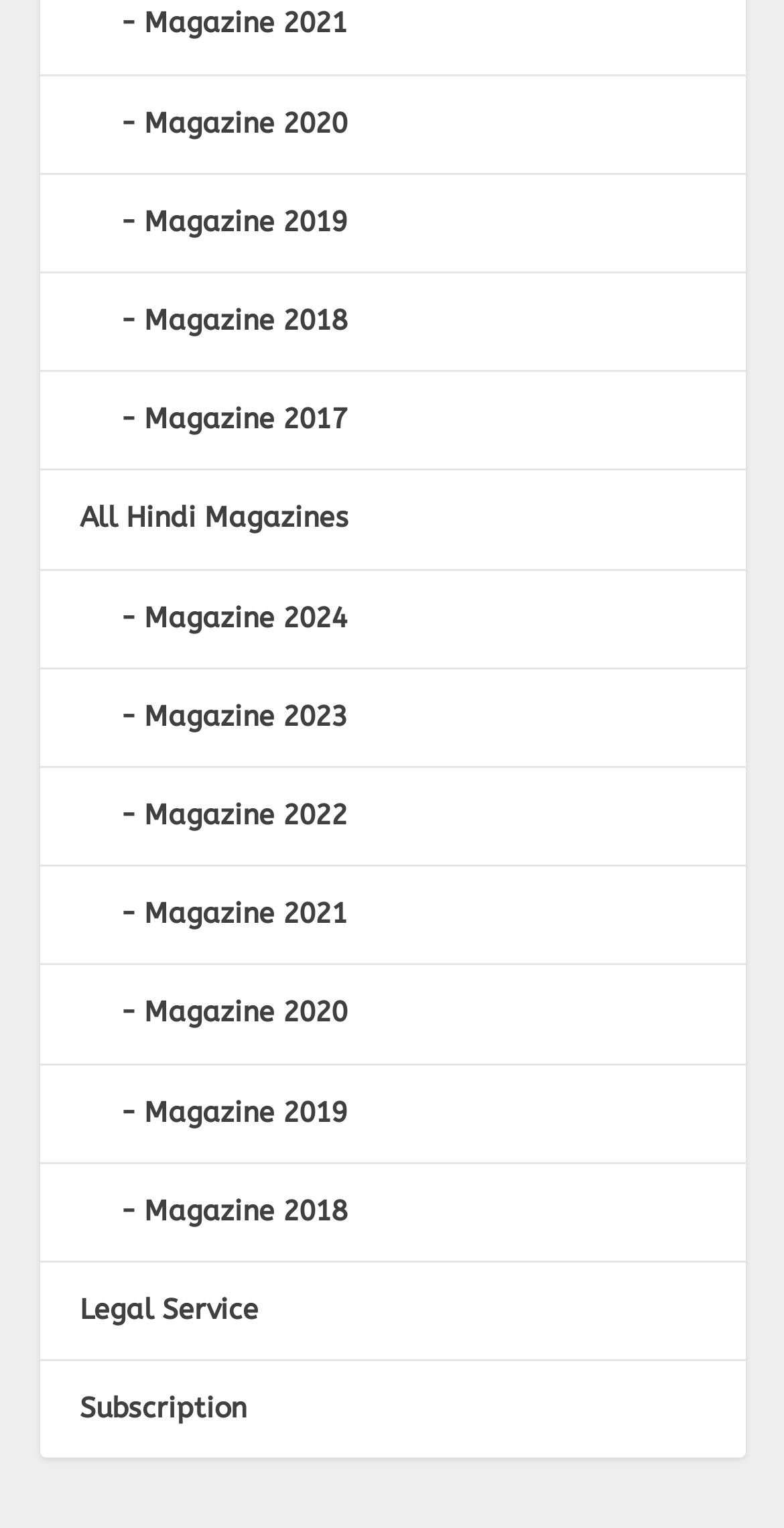Please specify the bounding box coordinates of the clickable region necessary for completing the following instruction: "Subscribe to a magazine". The coordinates must consist of four float numbers between 0 and 1, i.e., [left, top, right, bottom].

[0.101, 0.911, 0.314, 0.933]